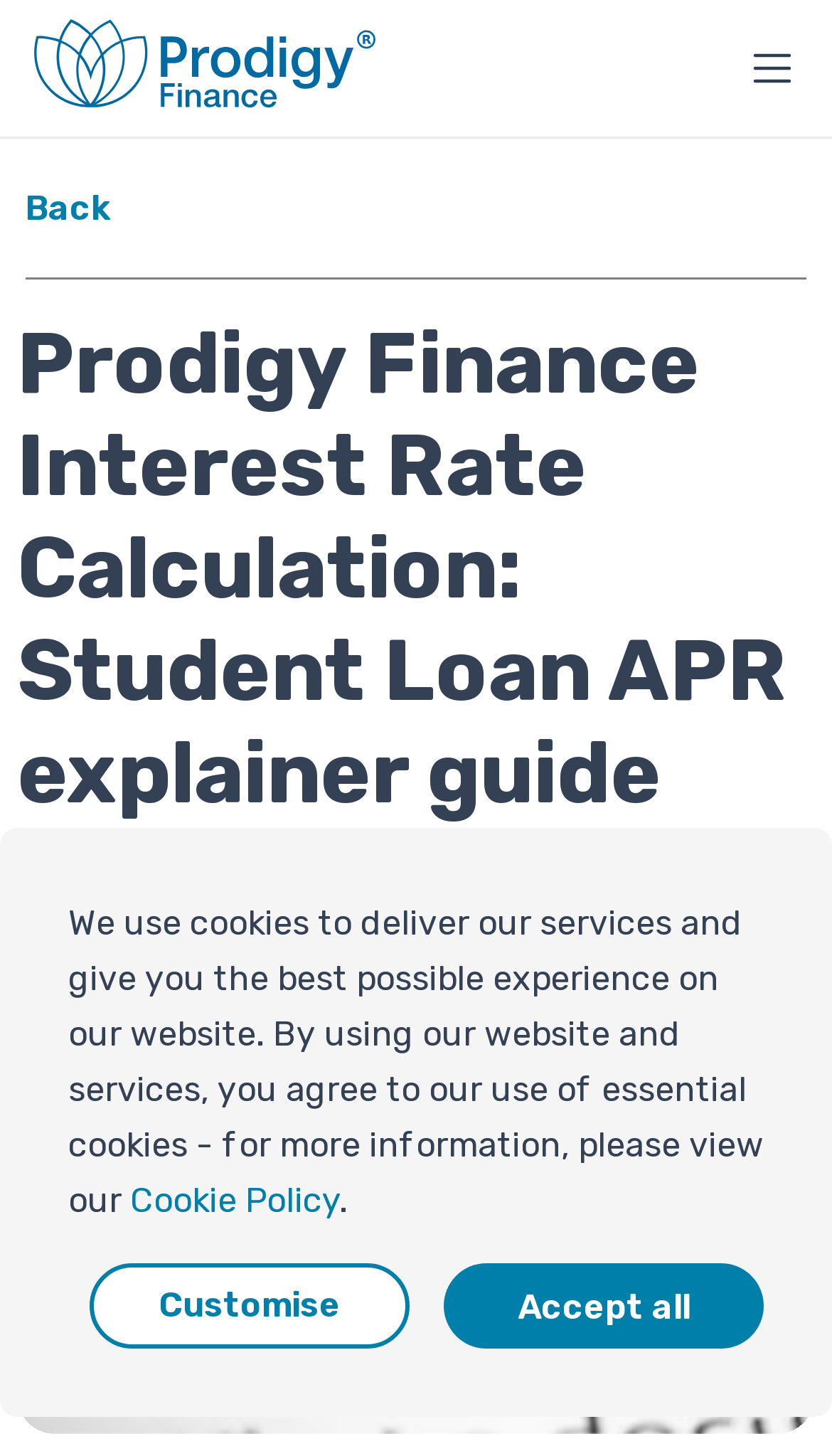Please find the bounding box coordinates of the section that needs to be clicked to achieve this instruction: "Go to Home page".

None